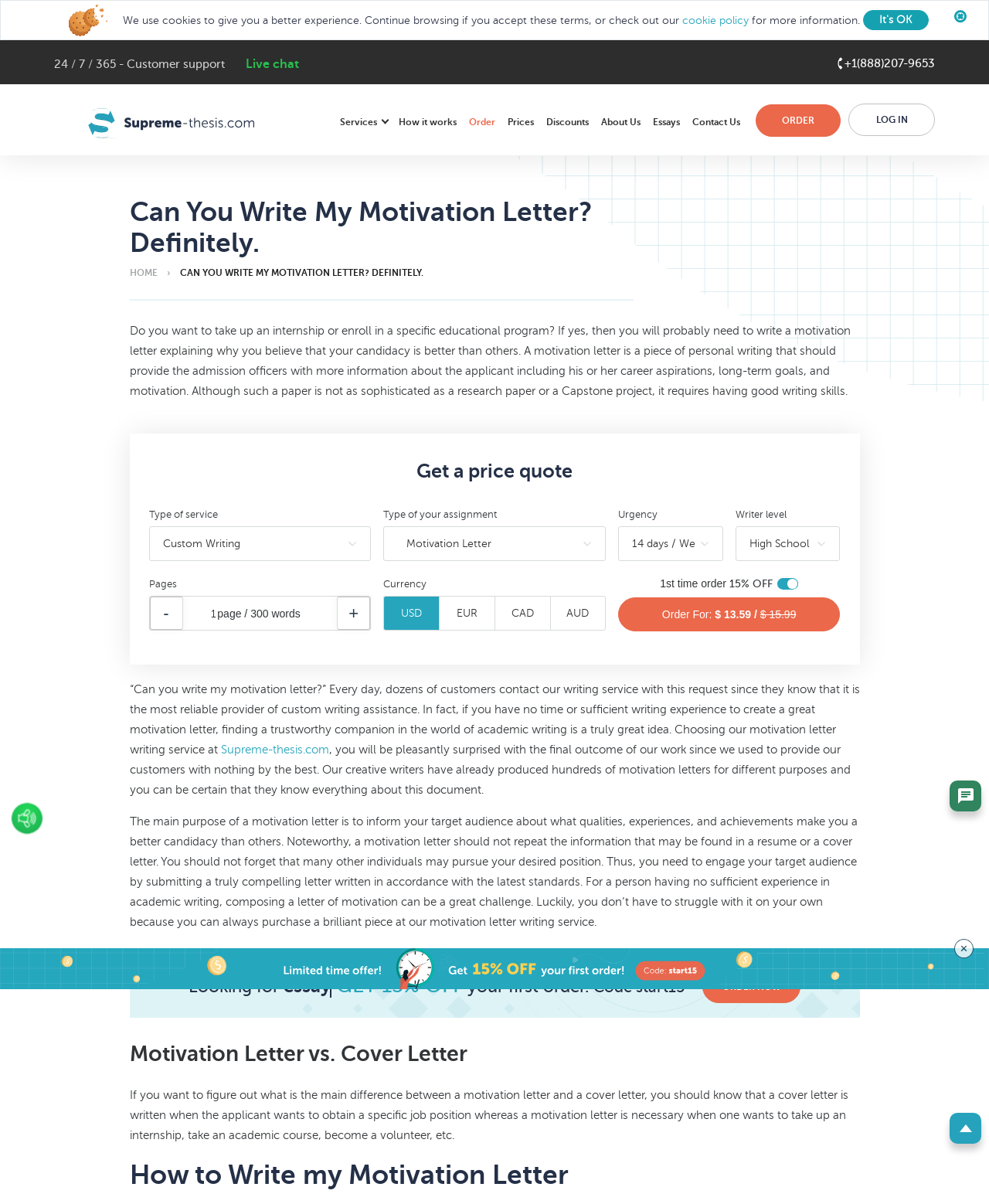Please find the bounding box for the UI element described by: "widgets How it works".

[0.403, 0.097, 0.462, 0.106]